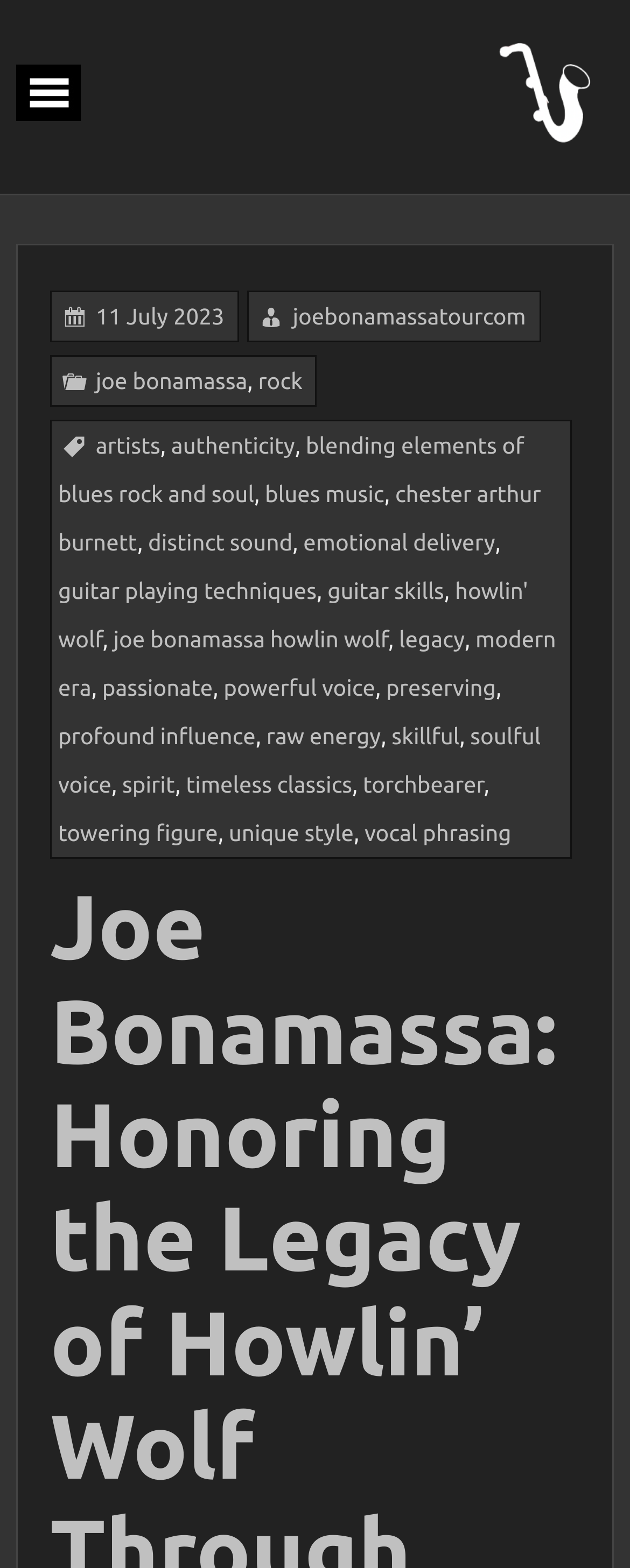Using the element description joe bonamassa howlin wolf, predict the bounding box coordinates for the UI element. Provide the coordinates in (top-left x, top-left y, bottom-right x, bottom-right y) format with values ranging from 0 to 1.

[0.18, 0.4, 0.616, 0.416]